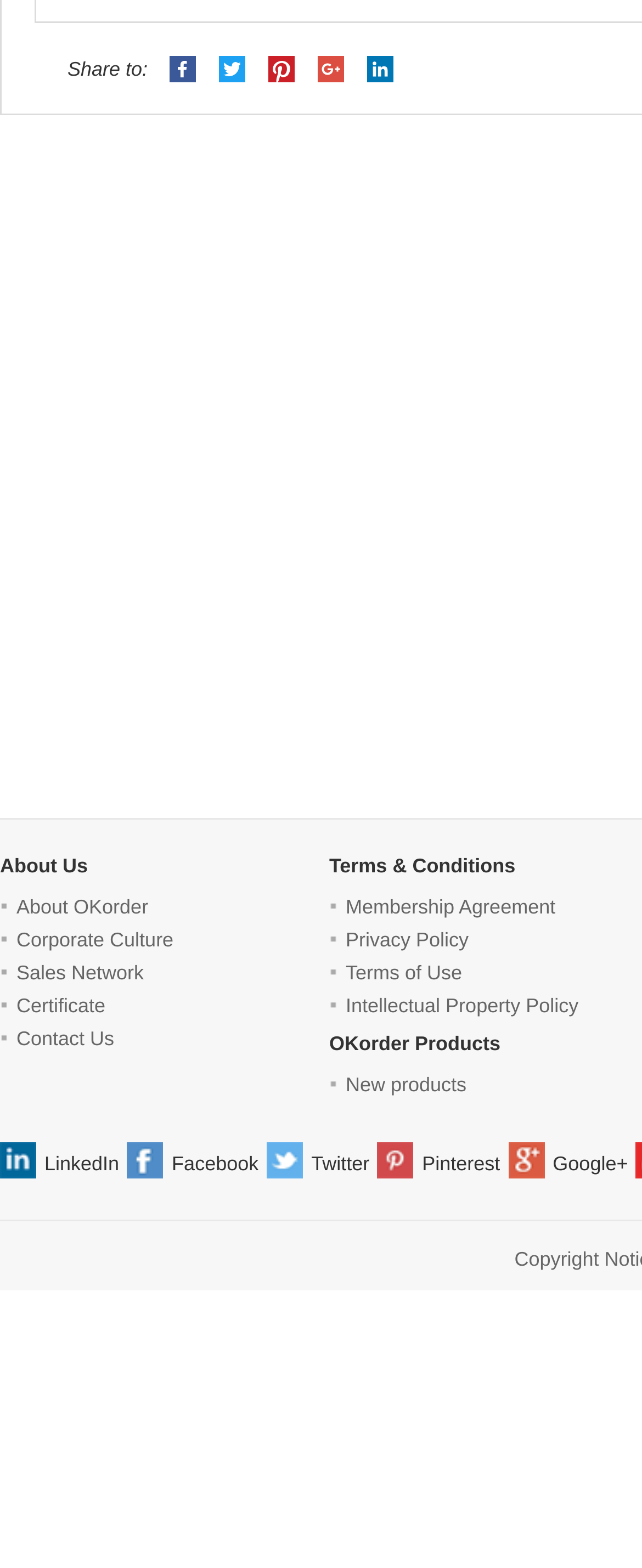Provide a short answer to the following question with just one word or phrase: What is the last item in the 'OKorder Products' section?

New products